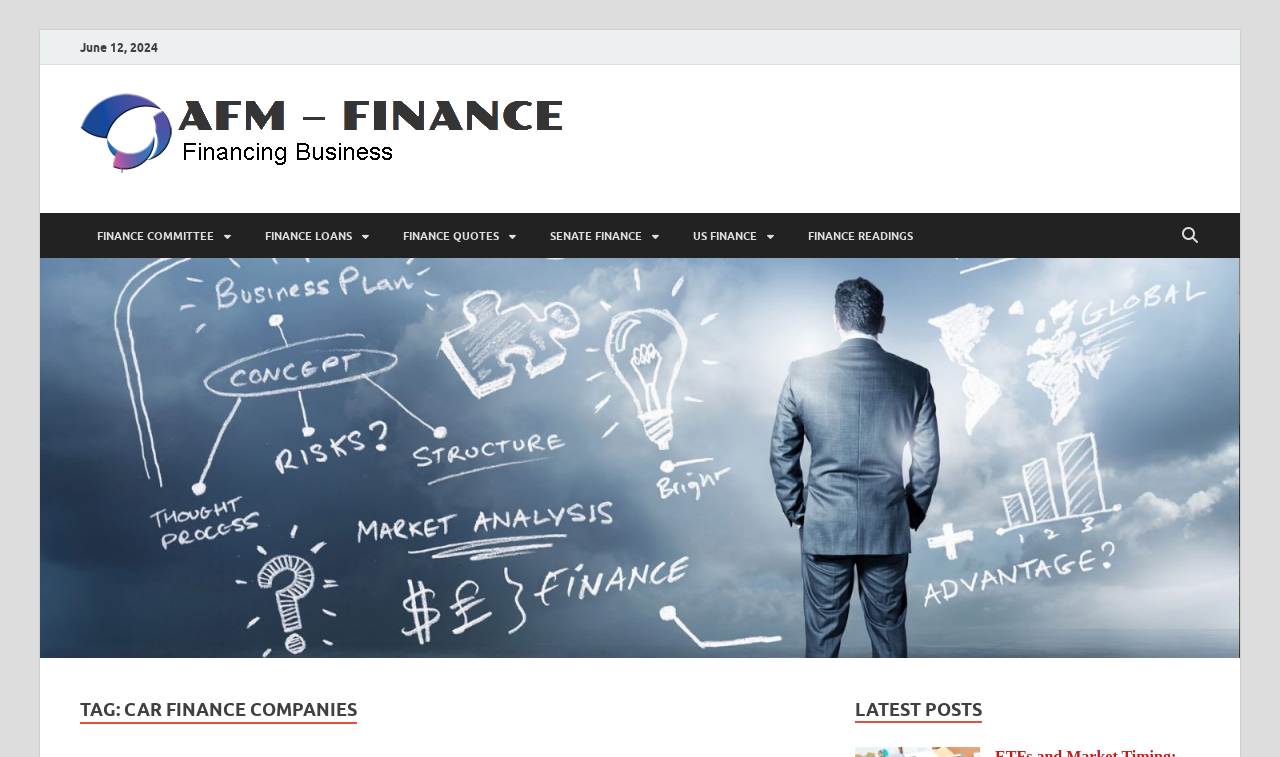Identify the bounding box coordinates of the region that should be clicked to execute the following instruction: "Call 919.286.8026".

None